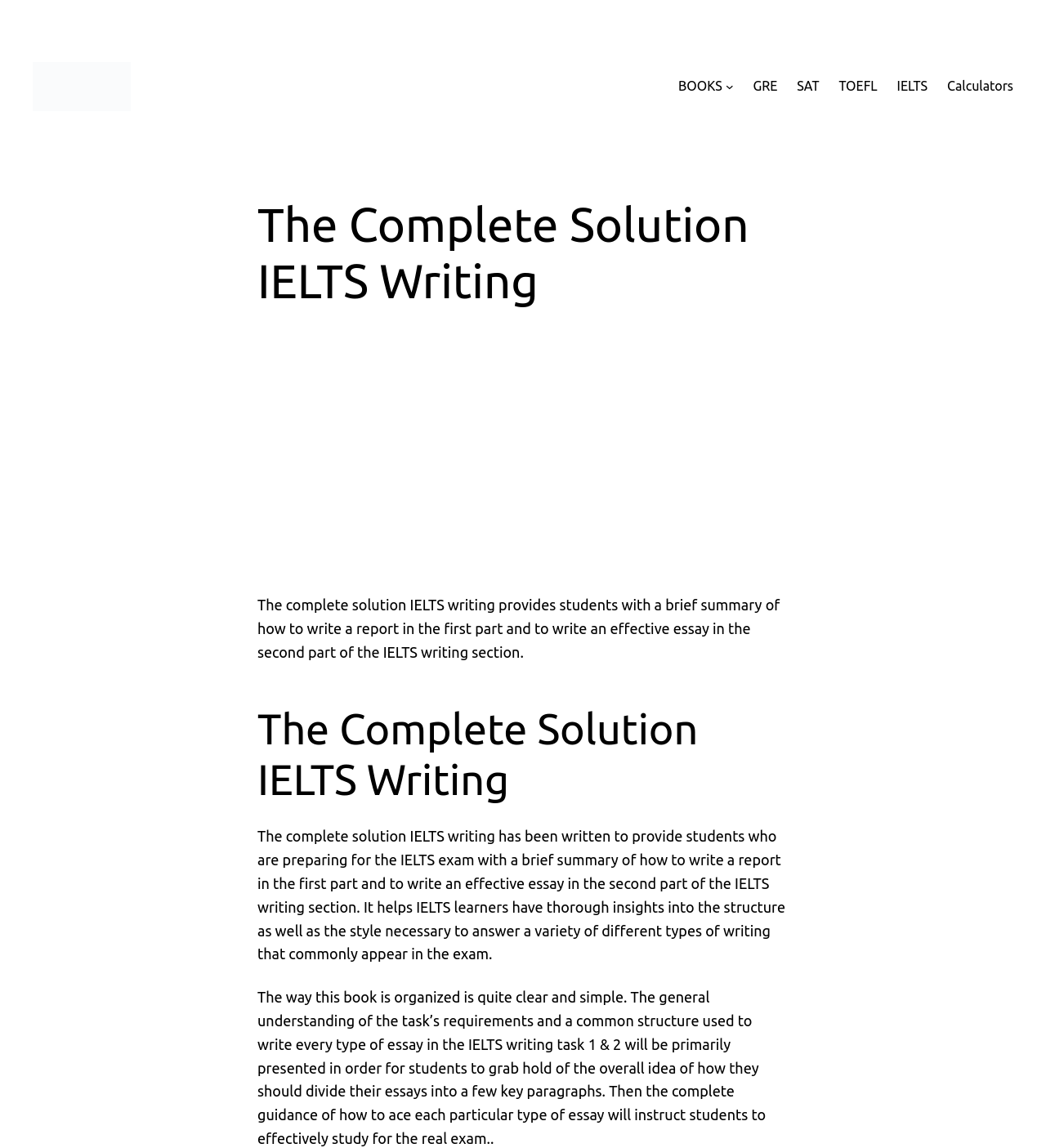Please find the bounding box coordinates in the format (top-left x, top-left y, bottom-right x, bottom-right y) for the given element description. Ensure the coordinates are floating point numbers between 0 and 1. Description: BOOKS

[0.648, 0.066, 0.69, 0.084]